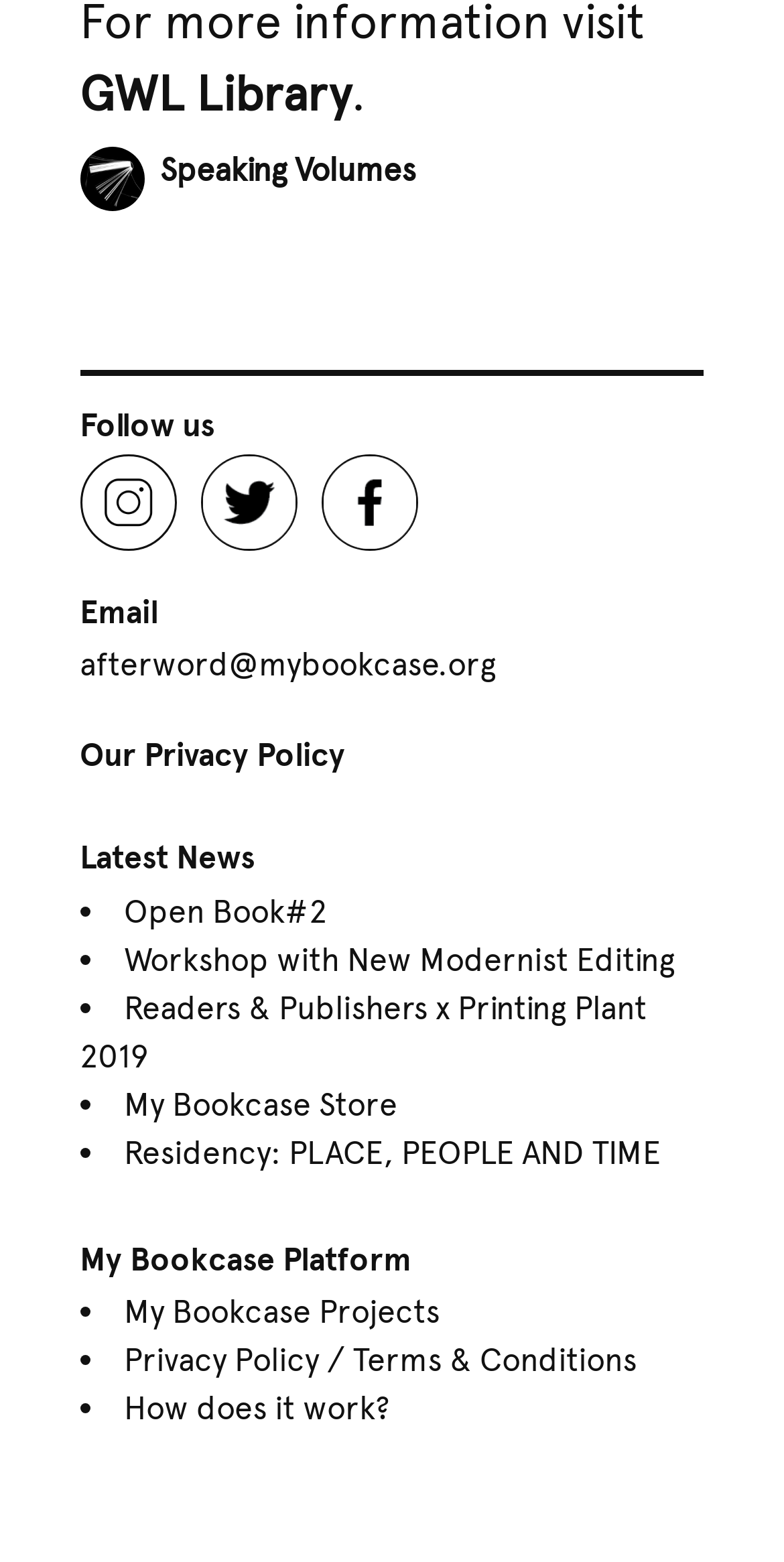Please determine the bounding box coordinates for the UI element described as: "How does it work?".

[0.158, 0.889, 0.497, 0.913]